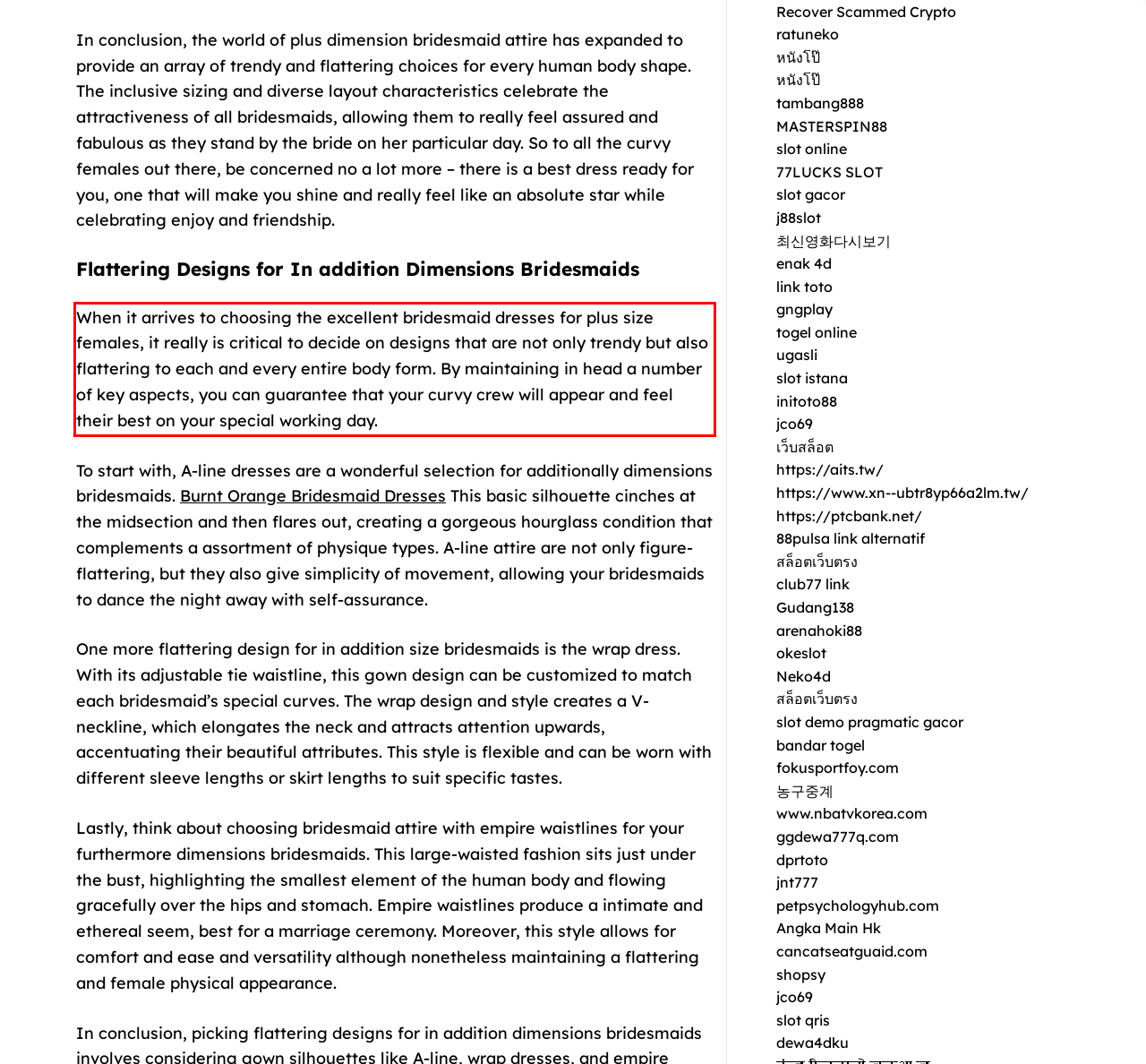Please examine the webpage screenshot and extract the text within the red bounding box using OCR.

When it arrives to choosing the excellent bridesmaid dresses for plus size females, it really is critical to decide on designs that are not only trendy but also flattering to each and every entire body form. By maintaining in head a number of key aspects, you can guarantee that your curvy crew will appear and feel their best on your special working day.